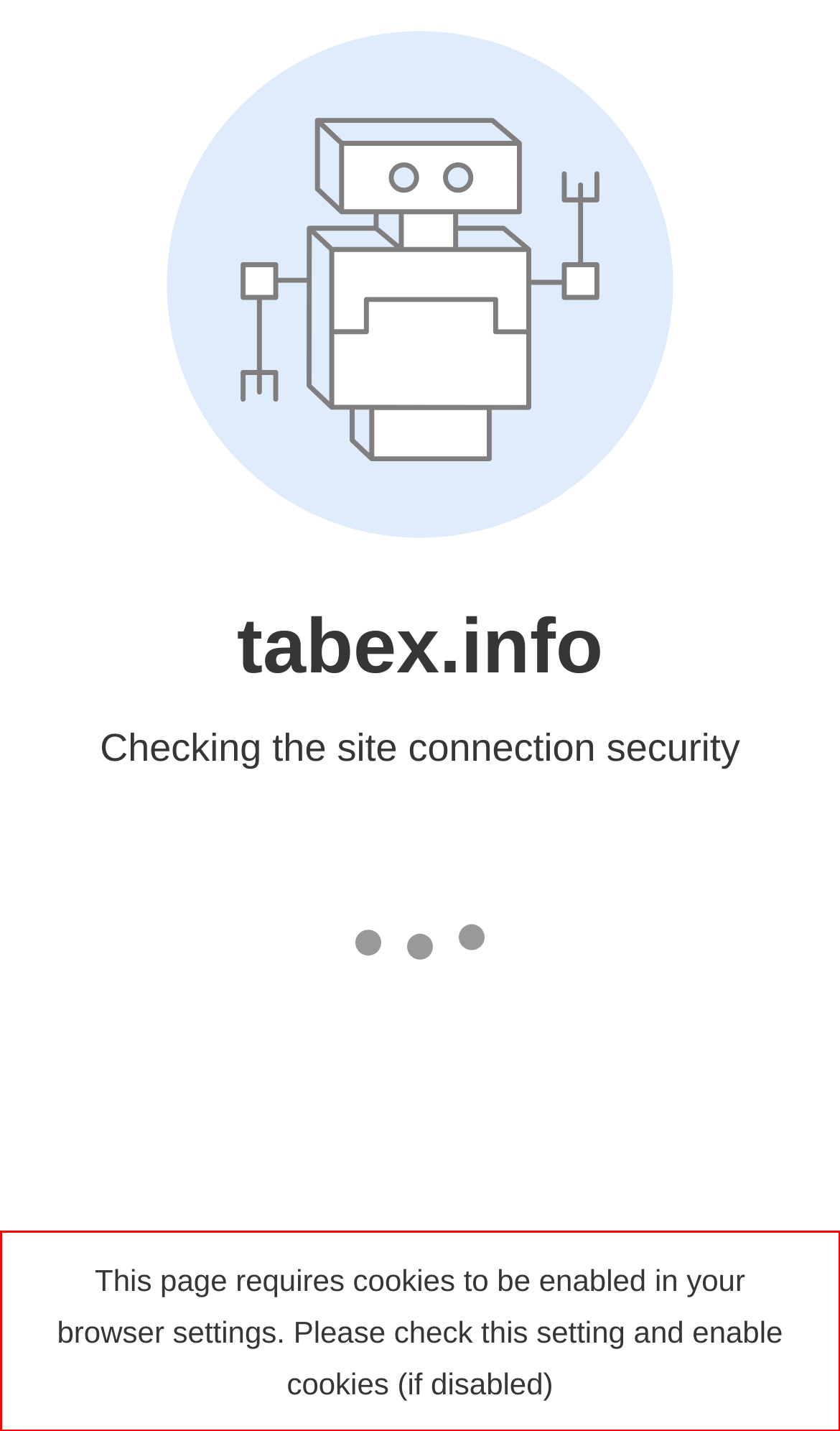Please extract the text content within the red bounding box on the webpage screenshot using OCR.

This page requires cookies to be enabled in your browser settings. Please check this setting and enable cookies (if disabled)